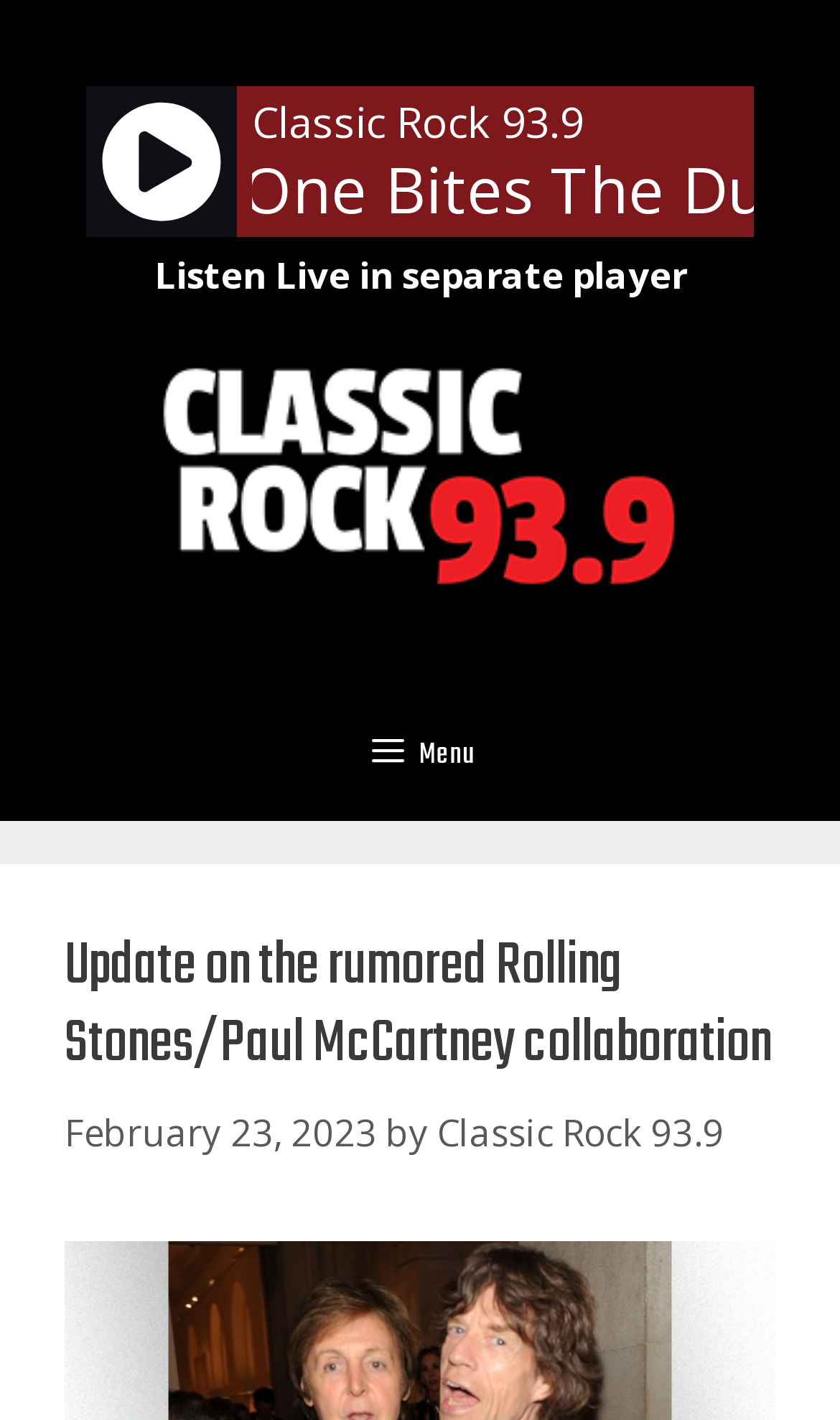Please find and report the primary heading text from the webpage.

Update on the rumored Rolling Stones/Paul McCartney collaboration